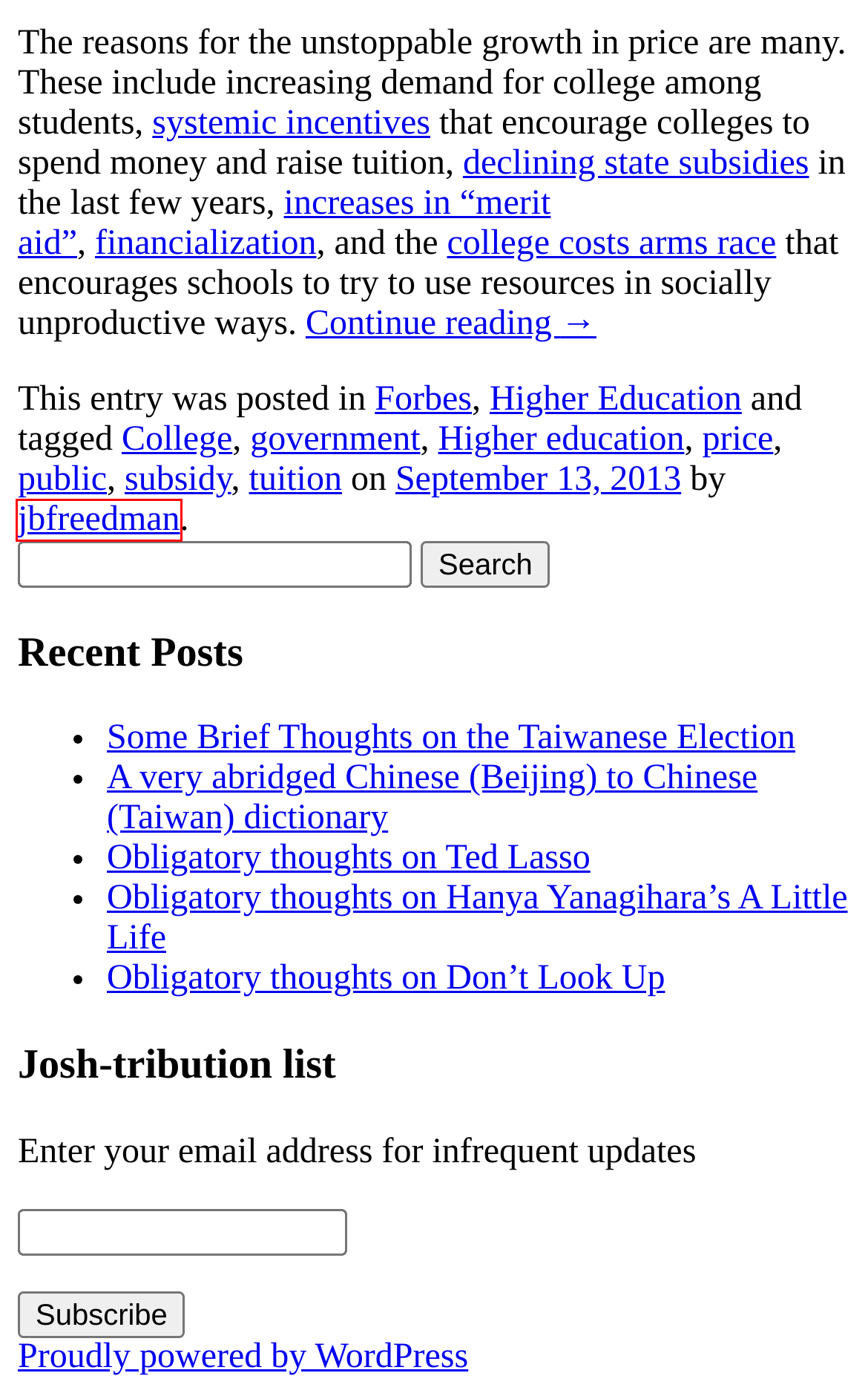You have a screenshot of a webpage with a red rectangle bounding box. Identify the best webpage description that corresponds to the new webpage after clicking the element within the red bounding box. Here are the candidates:
A. A very abridged Chinese (Beijing) to Chinese (Taiwan) dictionary | Josh Freedman
B. Forbes | Josh Freedman
C. price | Josh Freedman
D. Obligatory thoughts on Hanya Yanagihara’s A Little Life | Josh Freedman
E. Higher Education | Josh Freedman
F. Some Brief Thoughts on the Taiwanese Election | Josh Freedman
G. subsidy | Josh Freedman
H. jbfreedman | Josh Freedman

H